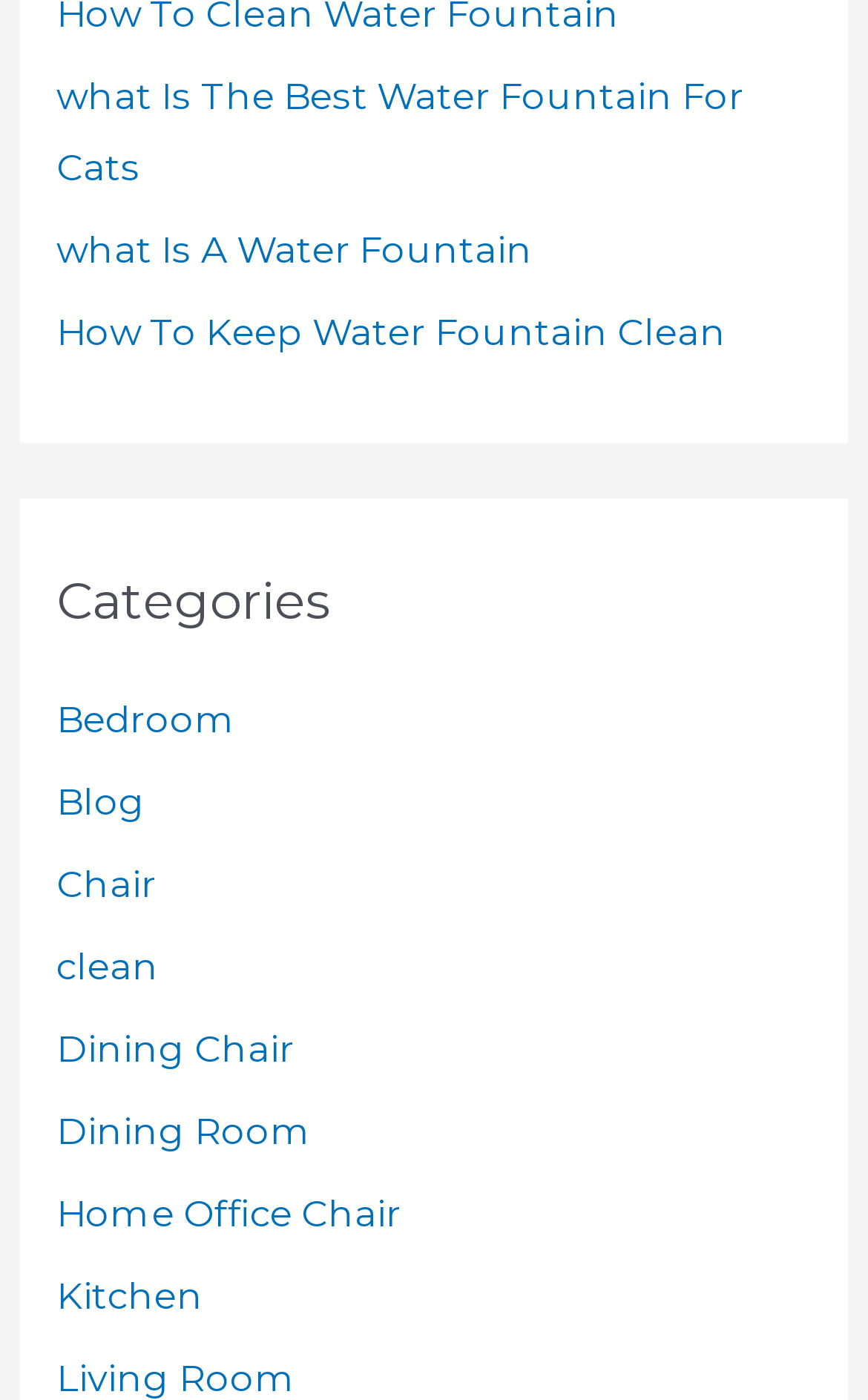What is the main topic of the webpage?
Provide an in-depth and detailed explanation in response to the question.

The webpage seems to be focused on water fountains, as evident from the links 'what Is The Best Water Fountain For Cats', 'what Is A Water Fountain', and 'How To Keep Water Fountain Clean' at the top of the page.